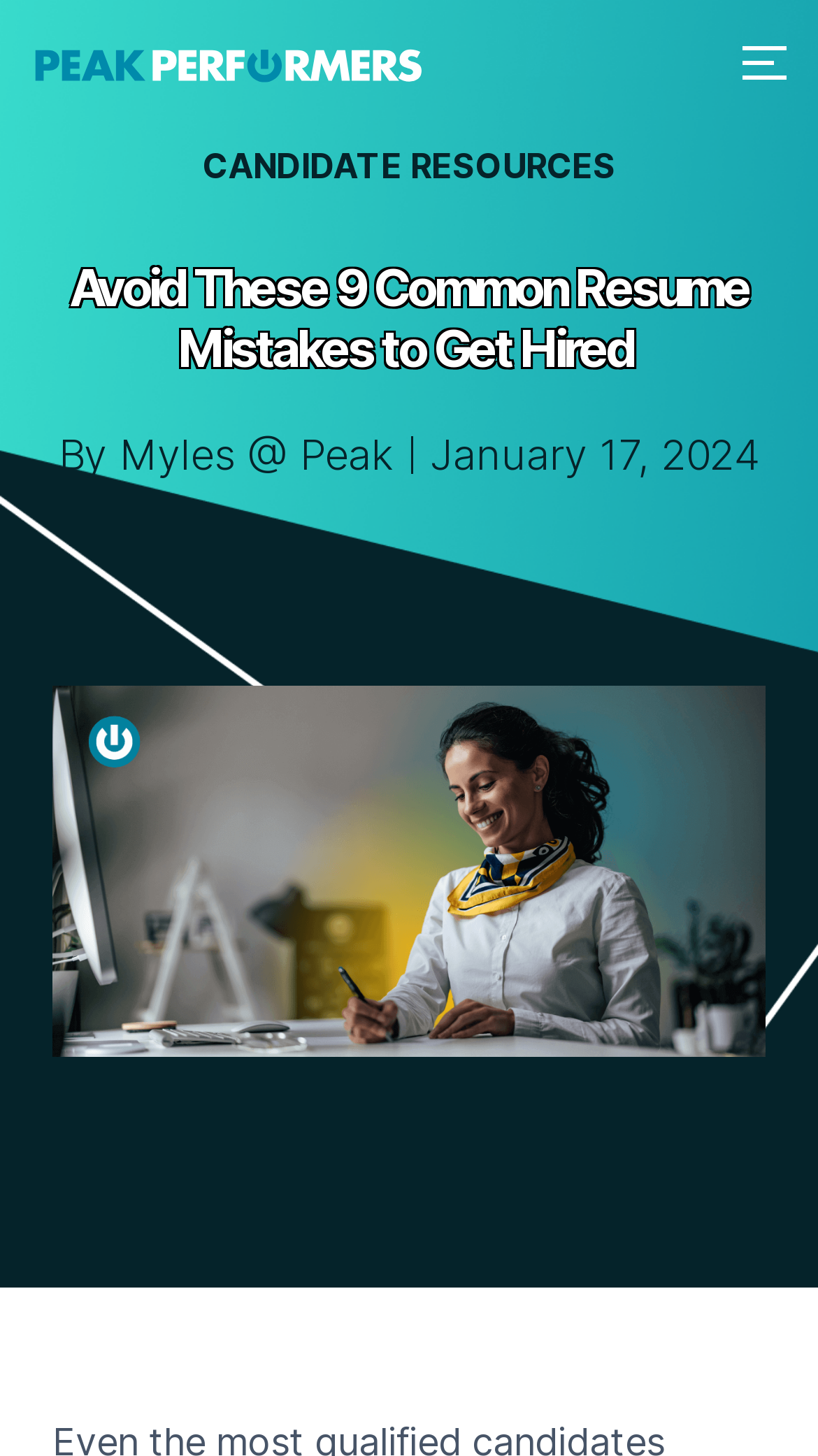Given the element description: "January 17, 2024", predict the bounding box coordinates of this UI element. The coordinates must be four float numbers between 0 and 1, given as [left, top, right, bottom].

[0.526, 0.291, 0.928, 0.334]